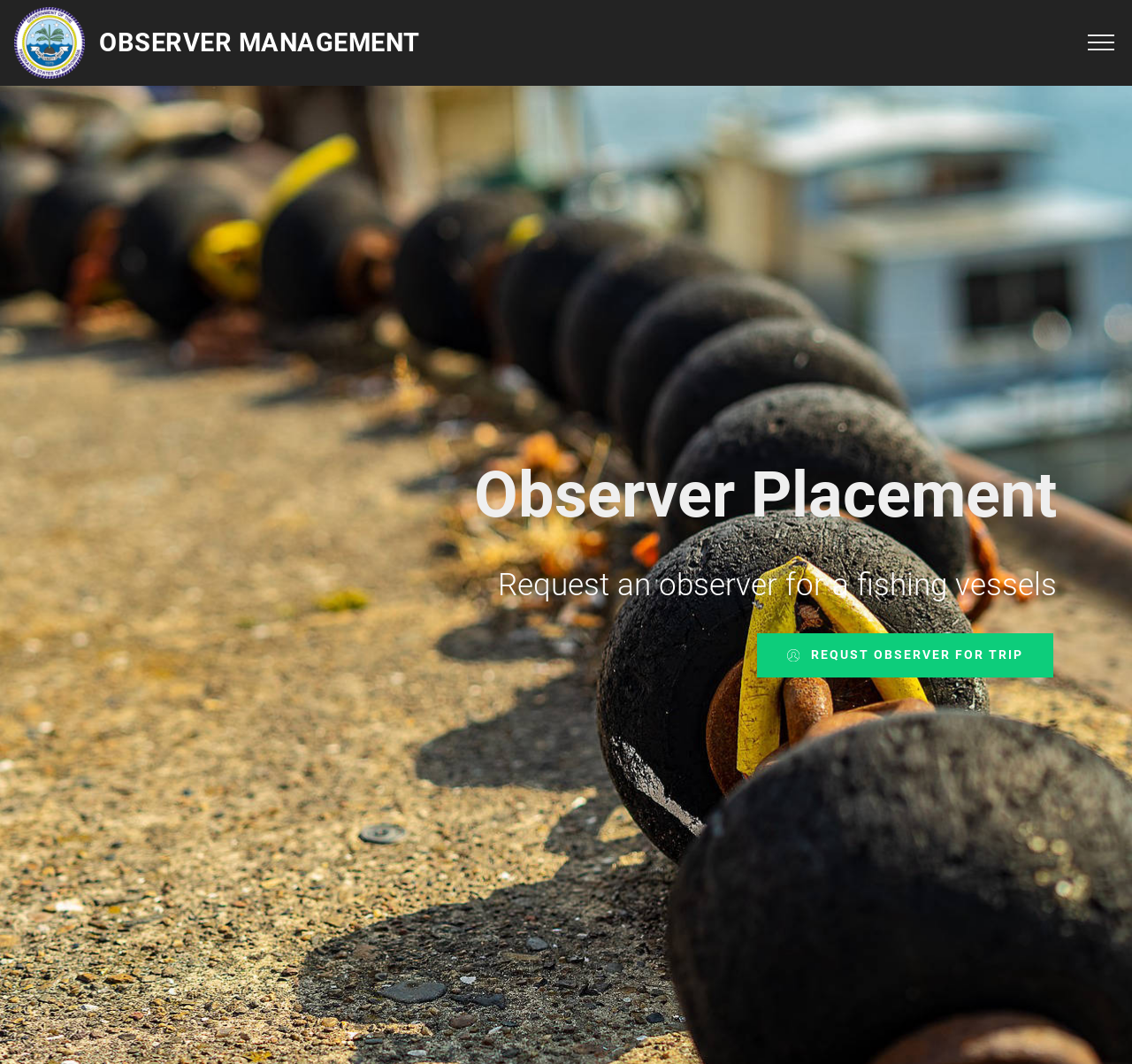Given the element description "parent_node: OBSERVER MANAGEMENT" in the screenshot, predict the bounding box coordinates of that UI element.

[0.961, 0.032, 0.984, 0.049]